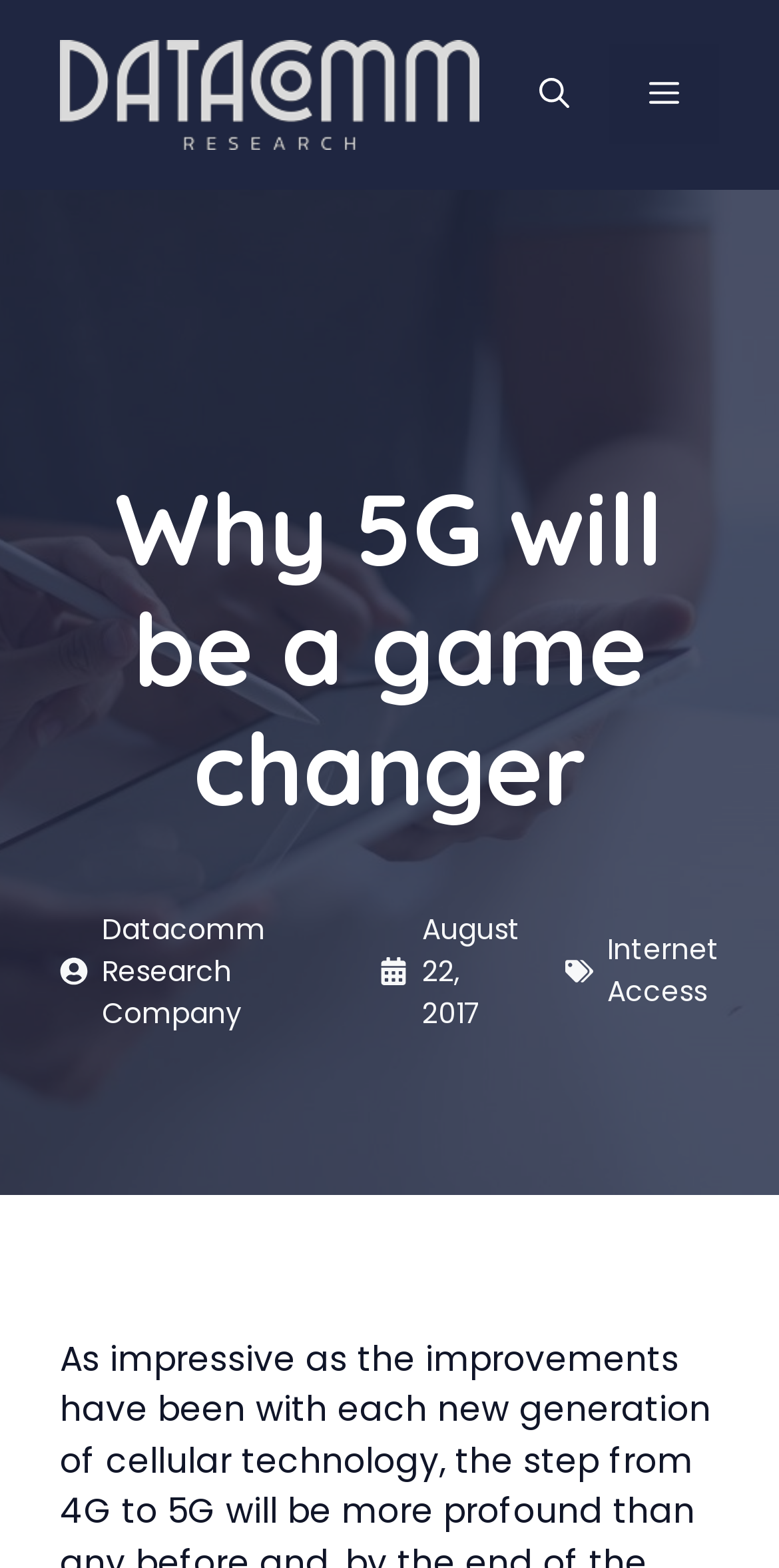Locate the headline of the webpage and generate its content.

Why 5G will be a game changer